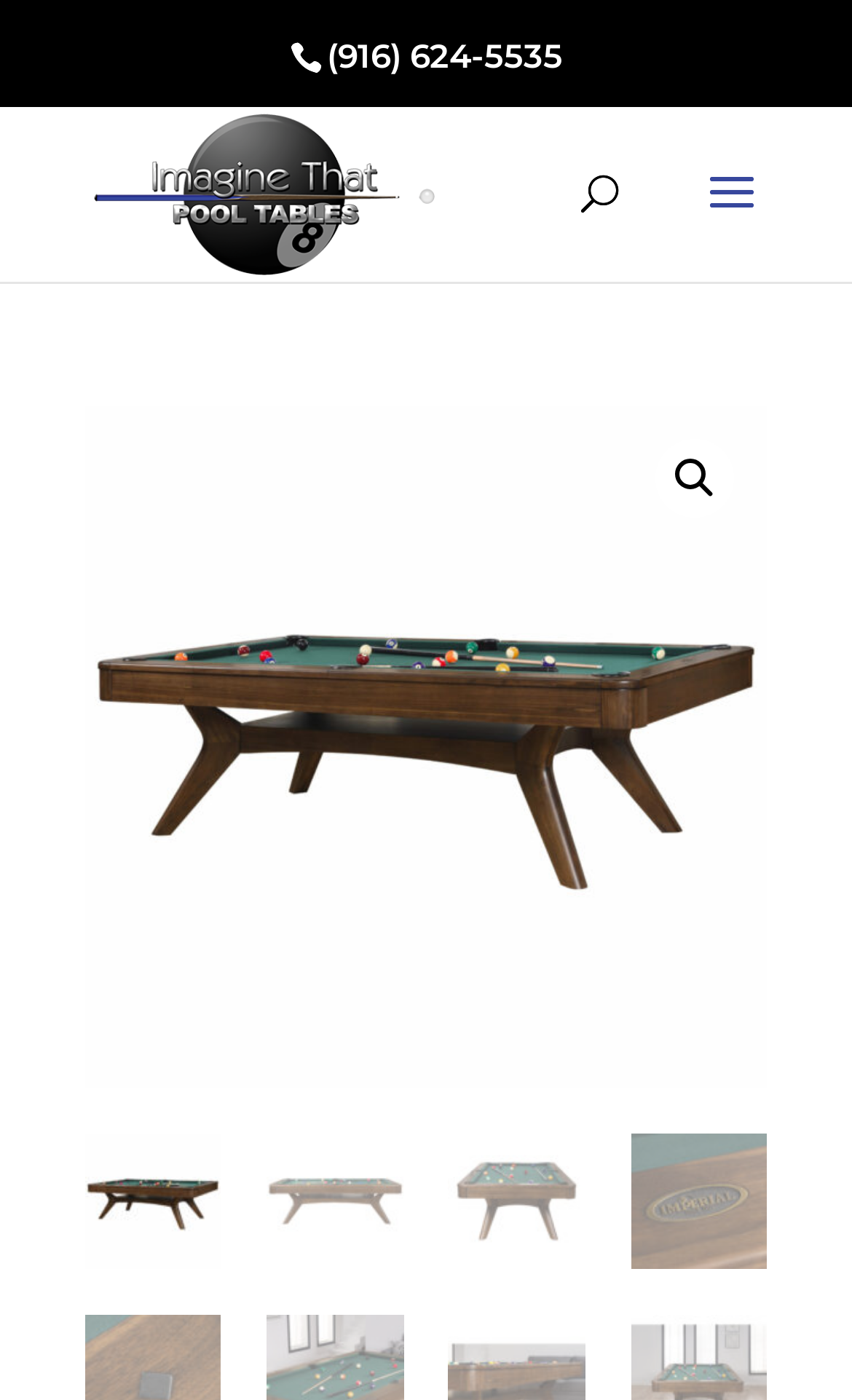Offer an in-depth caption of the entire webpage.

The webpage is about Imagine That Pool Tables, specifically featuring a 7′ Brevik model. At the top, there is a phone number, (916) 624-5535, displayed prominently. Below the phone number, there is a link to Imagine That Pool Tables, accompanied by an image with the same name. 

To the right of the link, a search bar is located, with a label "Search for:" and a search icon, 🔍, positioned at the far right. 

The main content of the webpage is an image that spans almost the entire width of the page, showcasing the pool table. 

At the bottom of the page, there are four small images aligned horizontally, likely representing different views or features of the pool table.